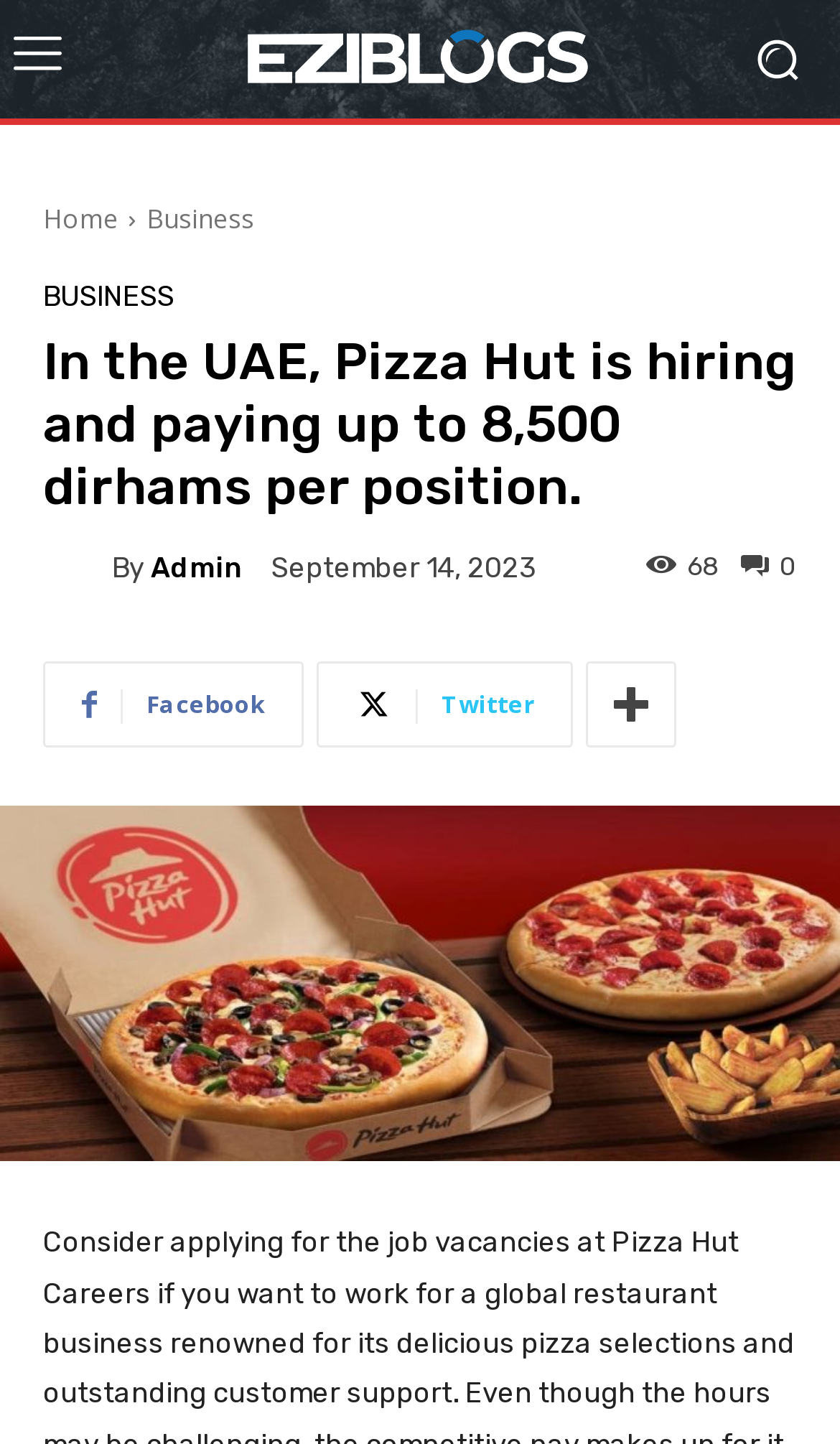Locate the bounding box coordinates of the segment that needs to be clicked to meet this instruction: "Go to home page".

[0.051, 0.139, 0.141, 0.164]